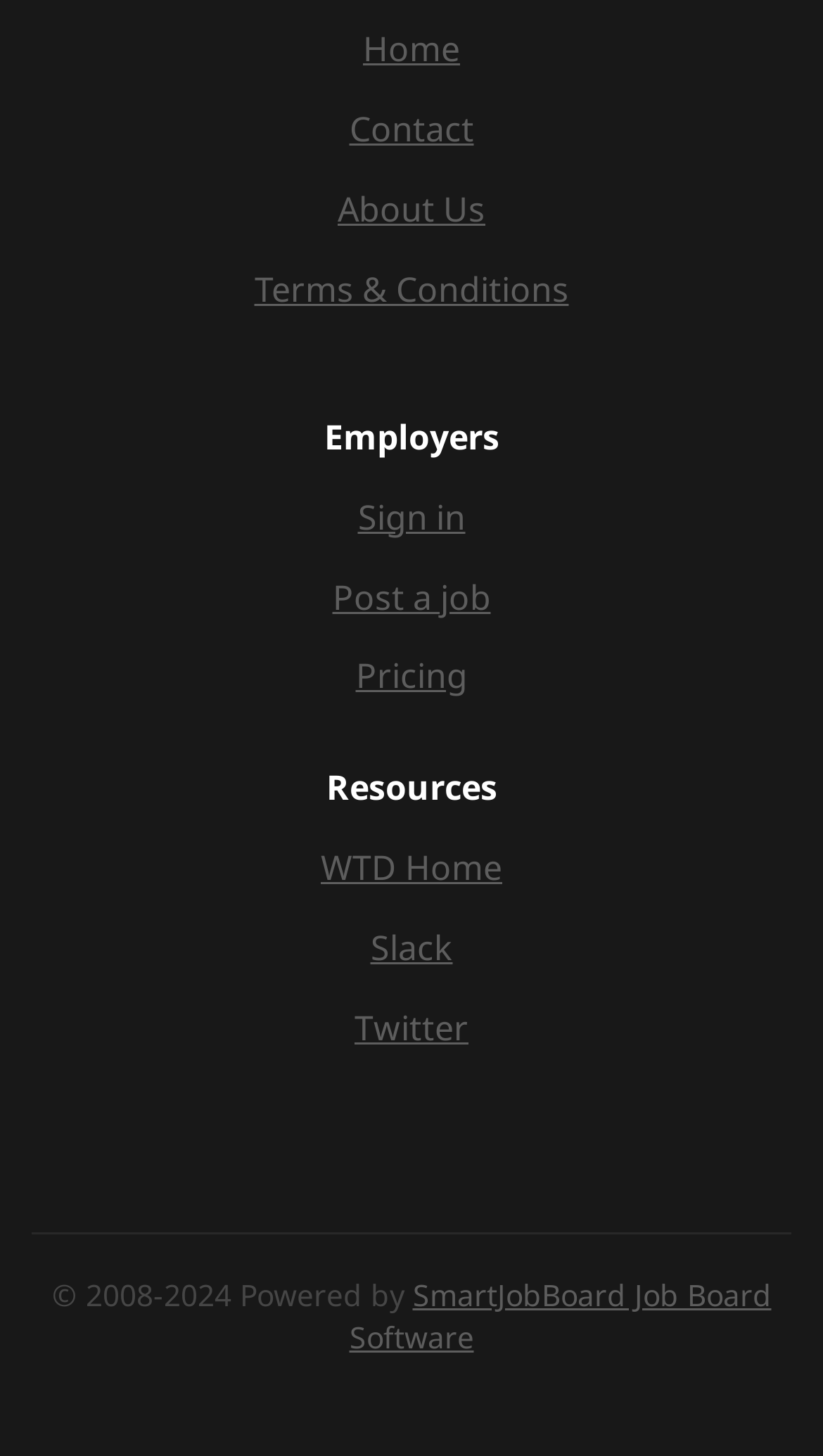Please find the bounding box coordinates (top-left x, top-left y, bottom-right x, bottom-right y) in the screenshot for the UI element described as follows: Sign in

[0.435, 0.339, 0.565, 0.371]